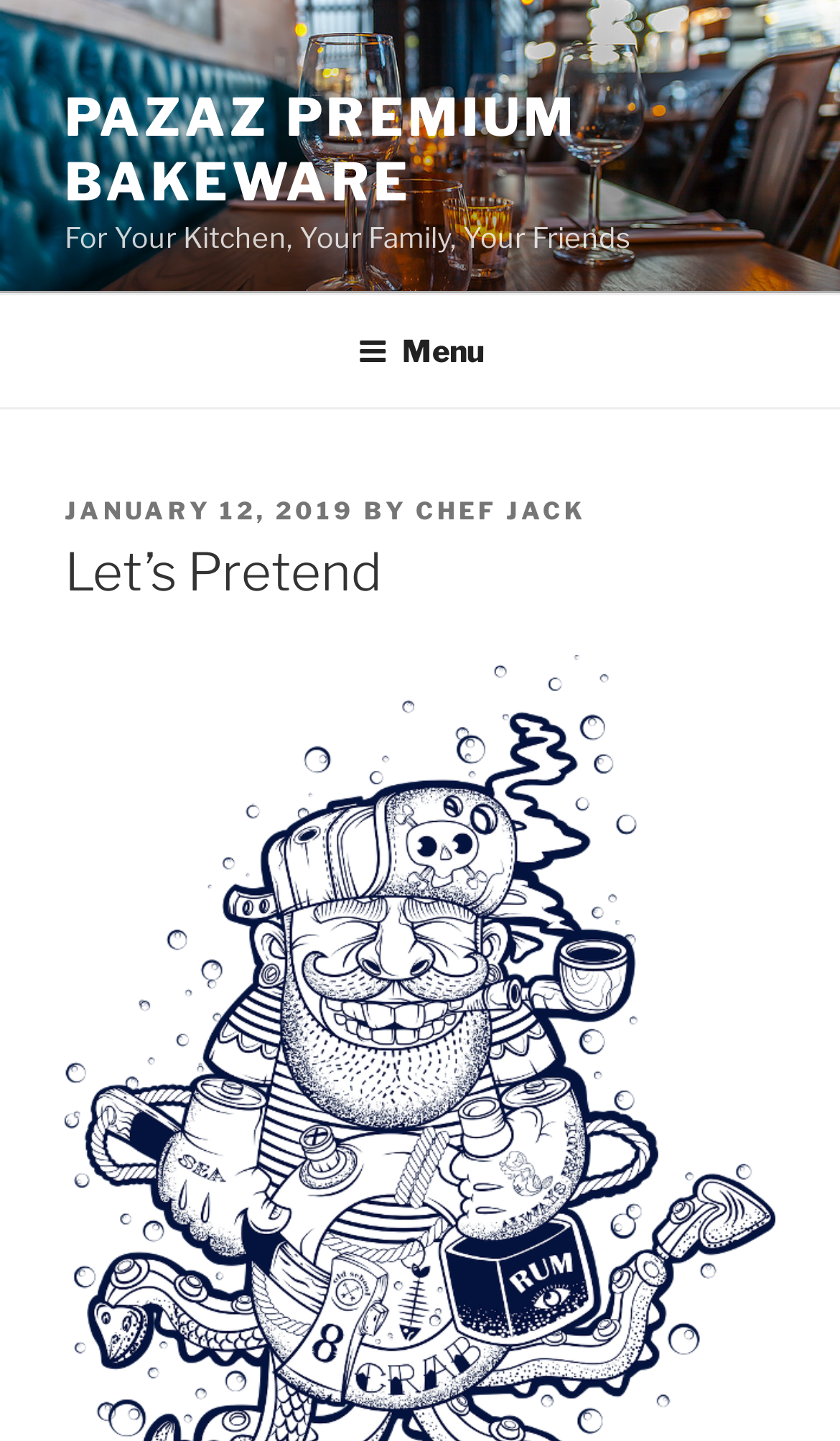Use a single word or phrase to answer the question: What is the tagline of PAZAZ Premium Bakeware?

For Your Kitchen, Your Family, Your Friends